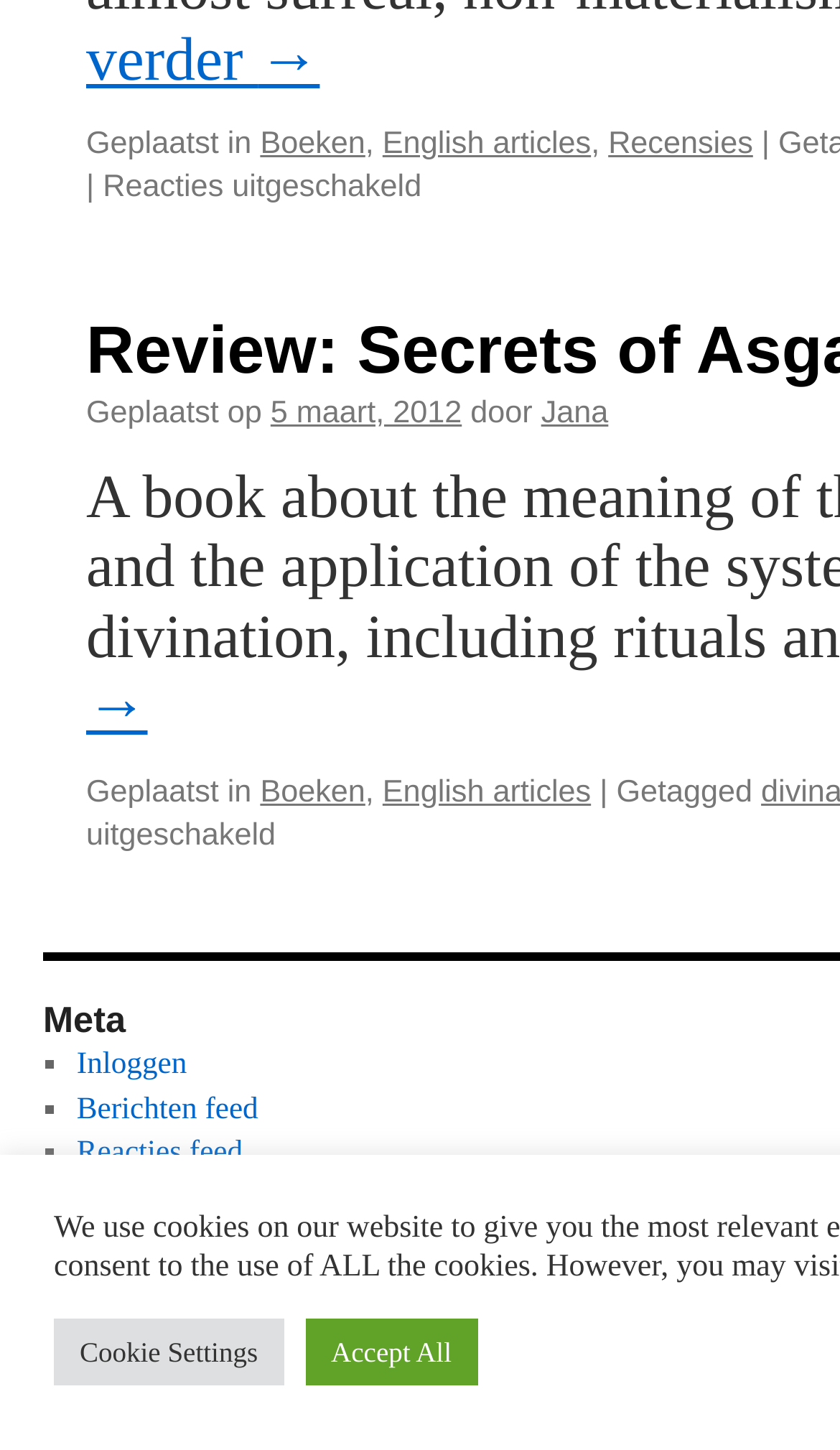Please identify the coordinates of the bounding box that should be clicked to fulfill this instruction: "Click on the Kurana logo".

None